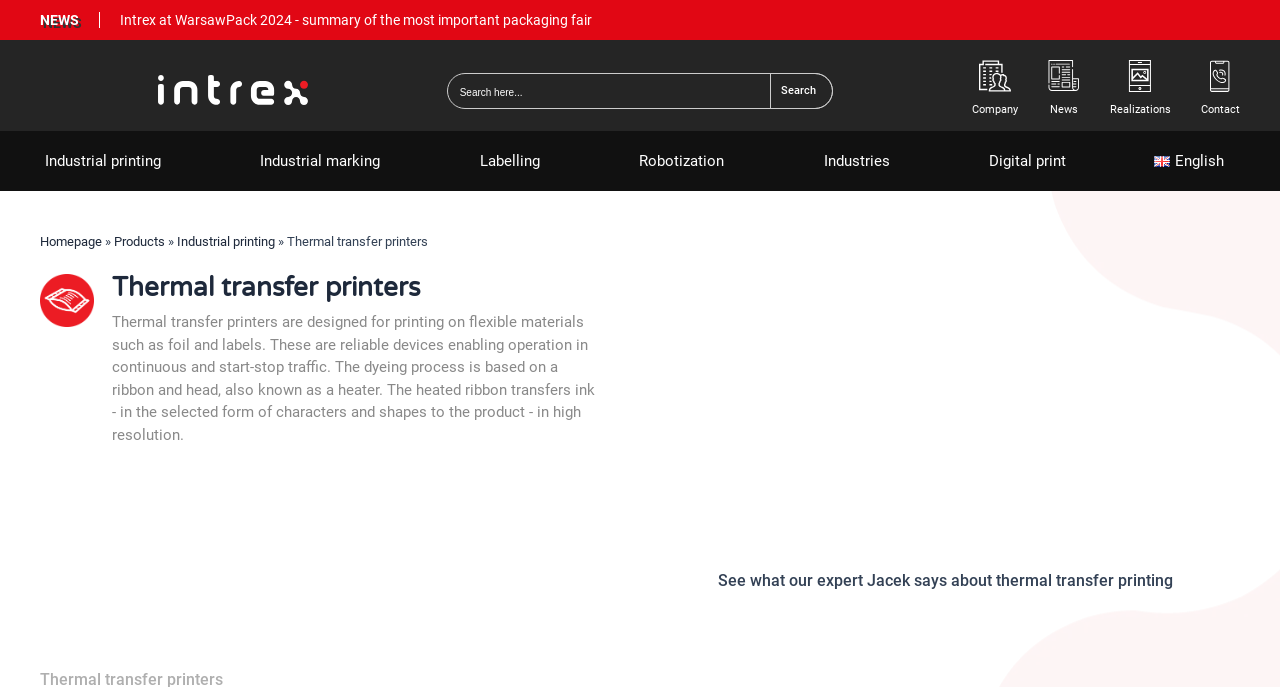Please examine the image and answer the question with a detailed explanation:
Is there a search function on the website?

The search function can be found in the search bar, which is an input element with a bounding box with coordinates [0.349, 0.106, 0.651, 0.158]. There is also a search button with the text 'Search' and has a bounding box with coordinates [0.602, 0.106, 0.651, 0.158].